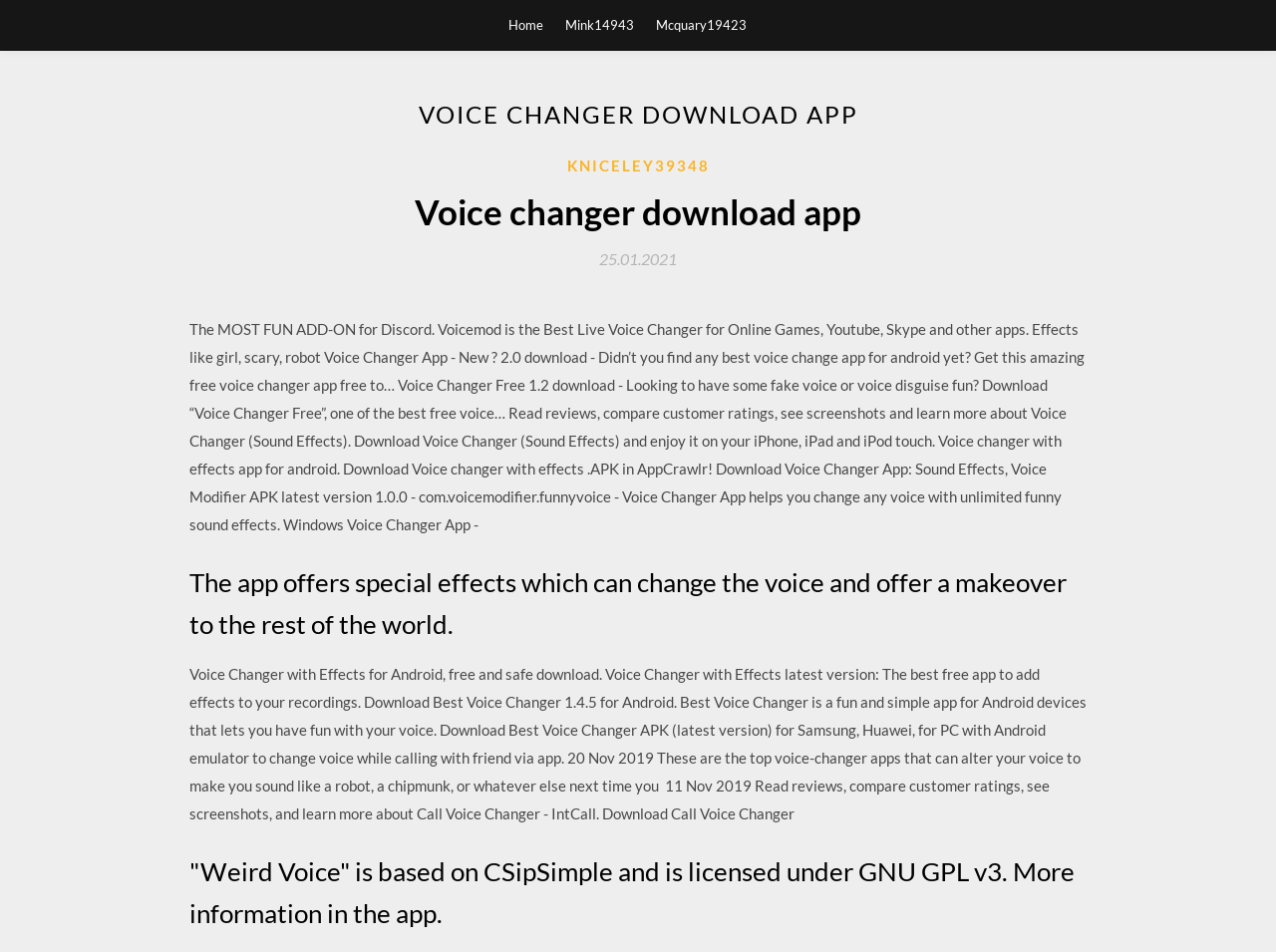Determine the title of the webpage and give its text content.

VOICE CHANGER DOWNLOAD APP